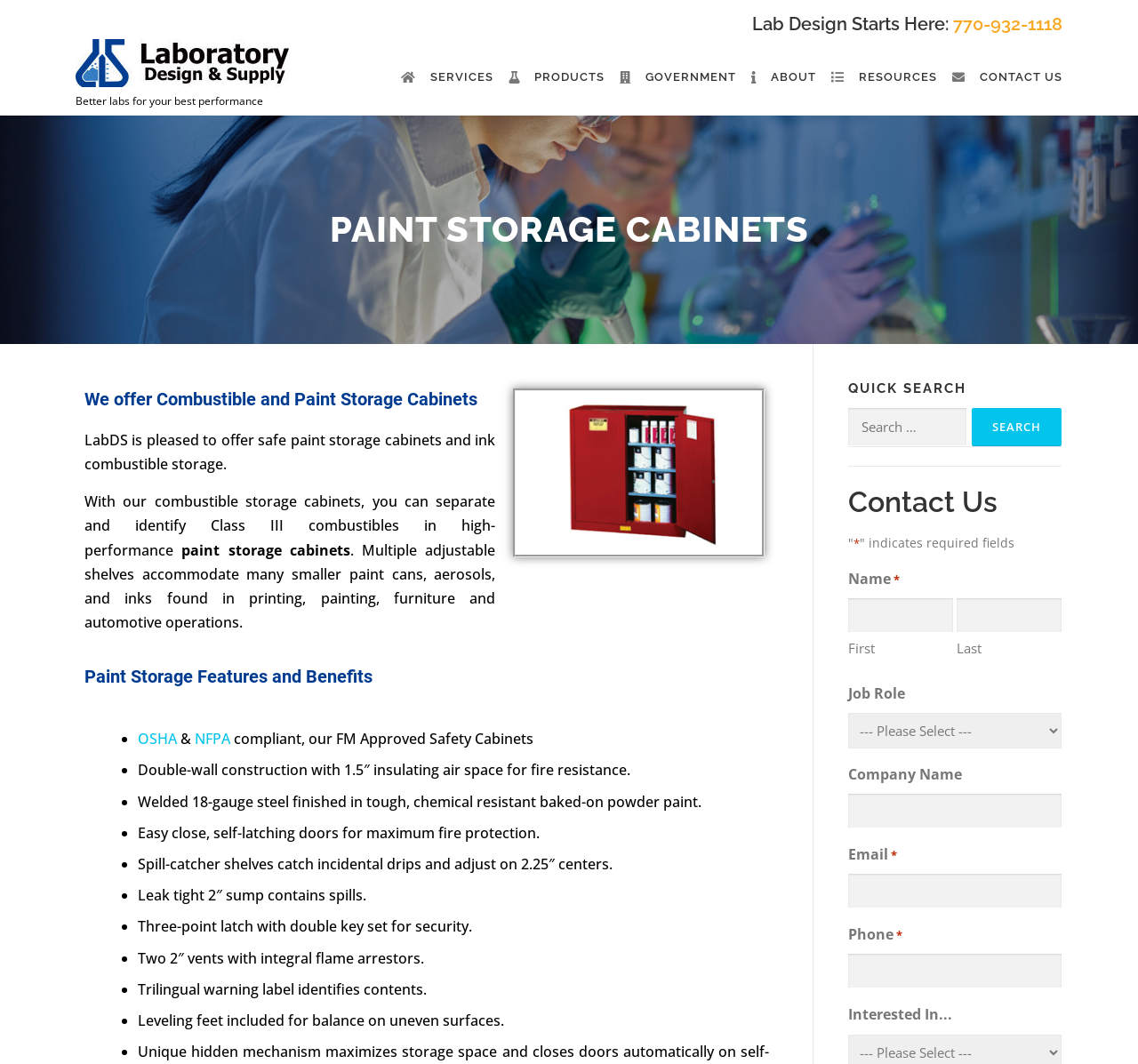Describe the entire webpage, focusing on both content and design.

This webpage is about paint storage cabinets and combustible storage solutions offered by LabDS. At the top, there is a header section with a title "Paint Storage Cabinets - LabDS | Lab Design | Laboratory Design and Supply" and a phone number "770-932-1118". Below the header, there is a navigation menu with links to "SERVICES", "PRODUCTS", "GOVERNMENT", "ABOUT", "RESOURCES", and "CONTACT US".

The main content of the webpage is divided into two sections. The left section has a heading "PAINT STORAGE CABINETS" and provides information about the paint storage cabinets offered by LabDS. There is a brief introduction to the product, followed by a list of features and benefits, including compliance with OSHA and NFPA regulations, double-wall construction, welded steel finish, easy-close doors, and spill-catcher shelves.

The right section has a heading "QUICK SEARCH" and a search bar where users can search for specific products or information. Below the search bar, there is a contact form with fields for name, job role, company name, email, and phone number. The form also includes a note indicating that certain fields are required.

Overall, the webpage is focused on providing information about paint storage cabinets and combustible storage solutions, as well as facilitating contact and search functionality for users.